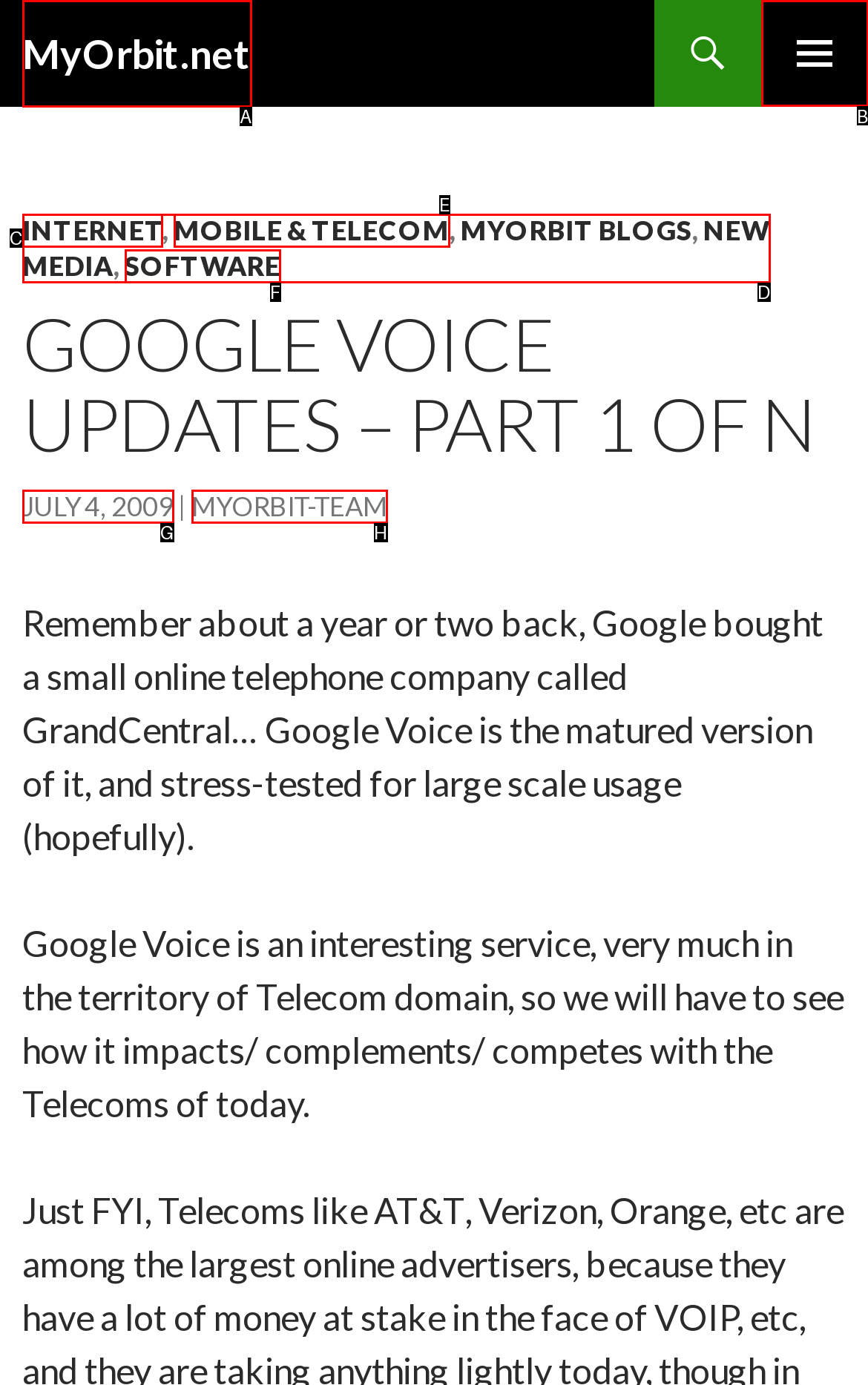Identify the correct HTML element to click for the task: open PRIMARY MENU. Provide the letter of your choice.

B